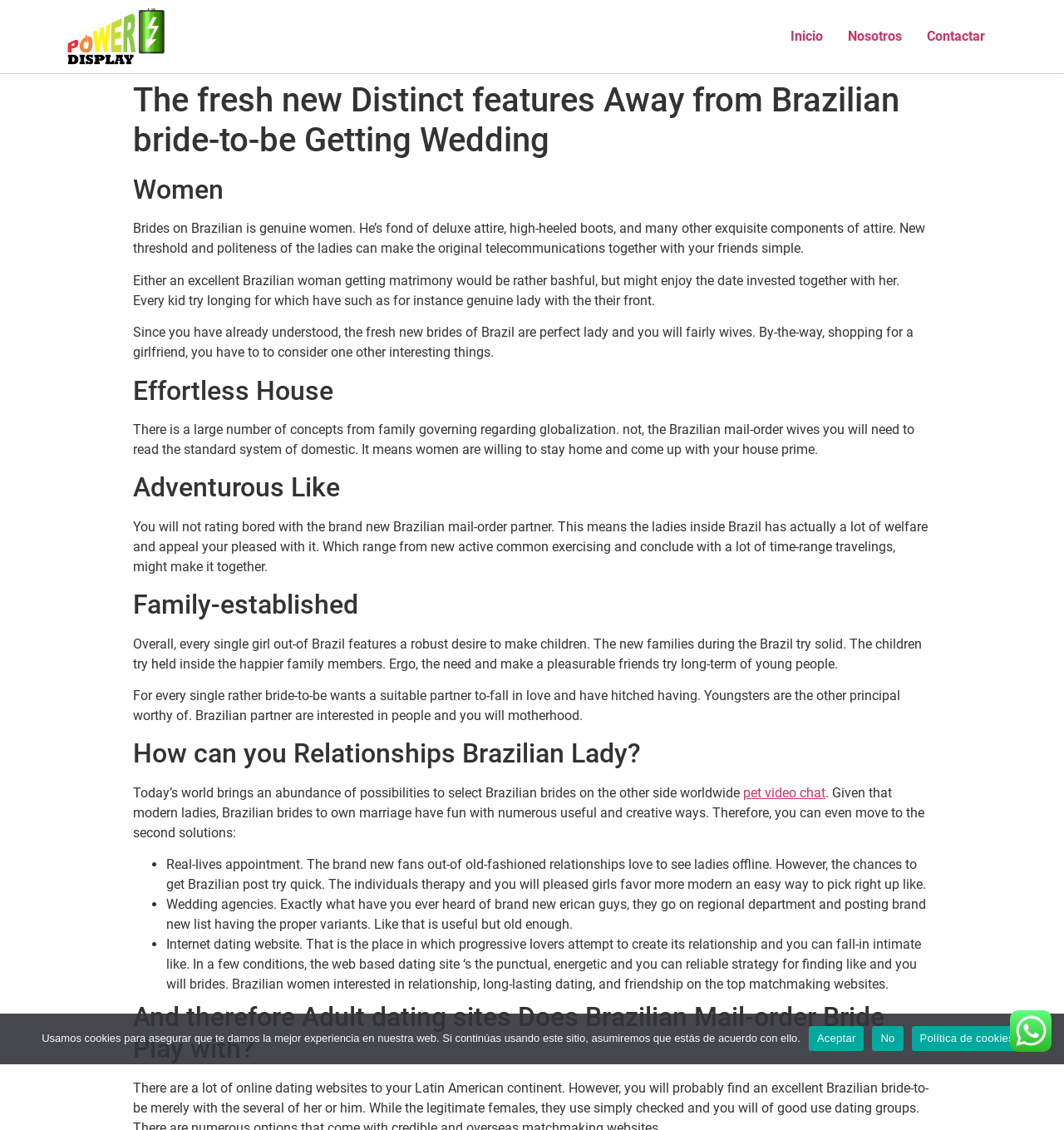Respond with a single word or short phrase to the following question: 
What are the interests of Brazilian mail-order wives?

Active common exercising, long-range travelings